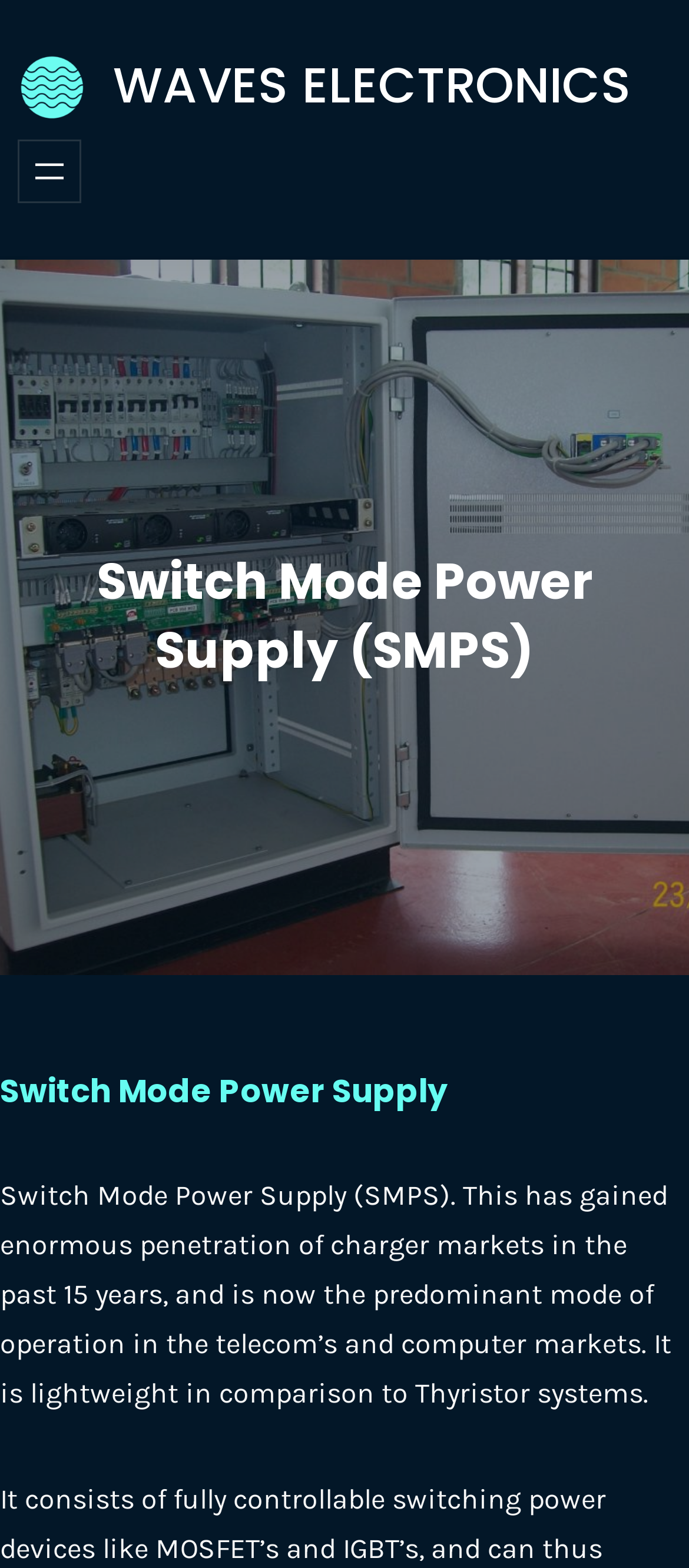Given the element description, predict the bounding box coordinates in the format (top-left x, top-left y, bottom-right x, bottom-right y), using floating point numbers between 0 and 1: Waves Electronics

[0.164, 0.033, 0.918, 0.082]